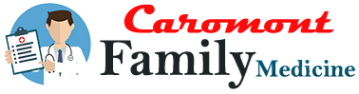Explain what is happening in the image with elaborate details.

The logo of Caromont Family Medicine is prominently displayed, featuring a stylized image of a healthcare professional with a stethoscope, conveying expertise and compassion. The logo includes the name "Caromont" in bold red letters, emphasizing the brand identity, followed by "Family Medicine" in elegant black typography. This visual representation suggests a focus on comprehensive healthcare services, dedicated to families and individuals, while the accompanying graphics highlight a commitment to patient care and medical professionalism.